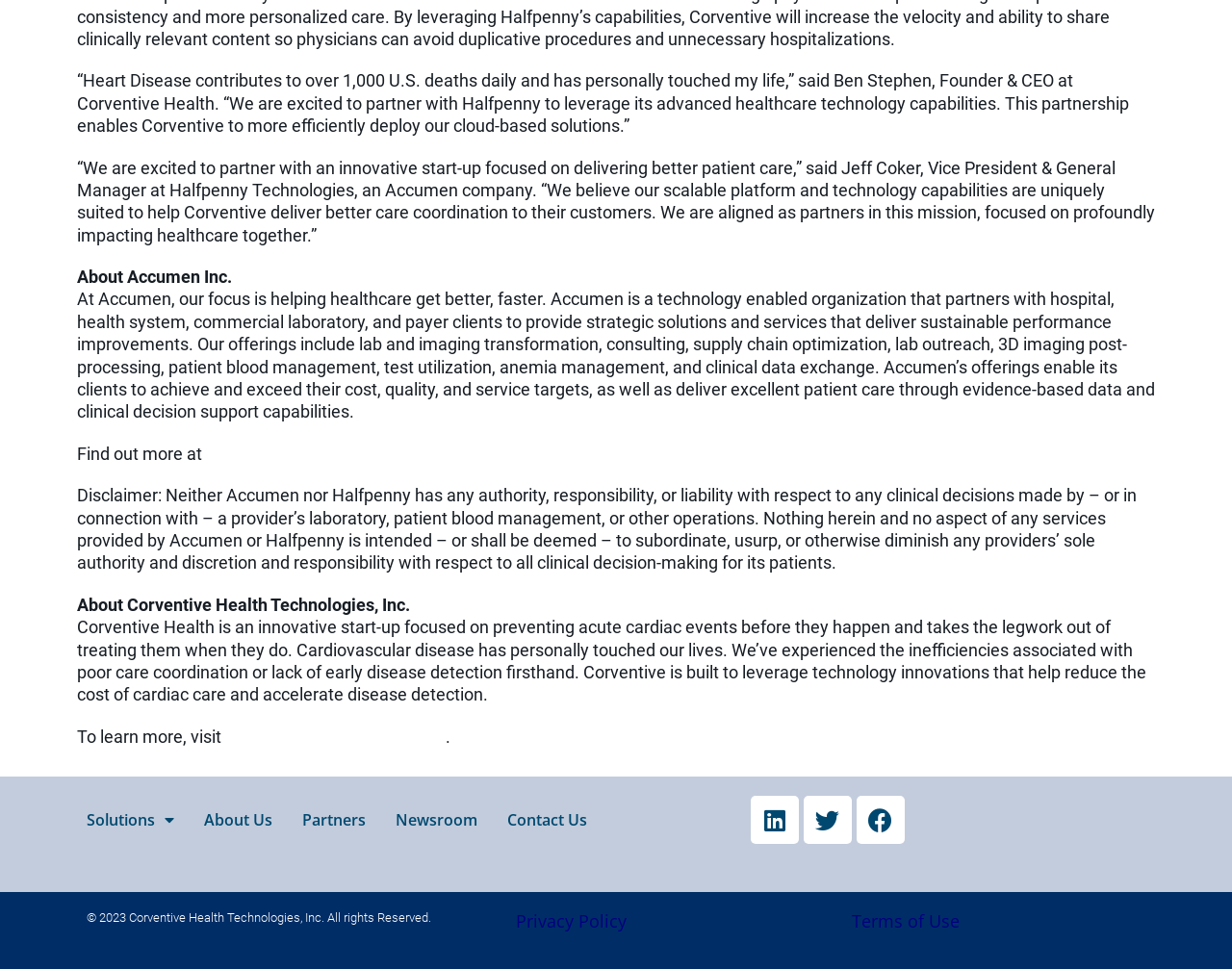From the screenshot, find the bounding box of the UI element matching this description: "About Us". Supply the bounding box coordinates in the form [left, top, right, bottom], each a float between 0 and 1.

[0.166, 0.823, 0.221, 0.869]